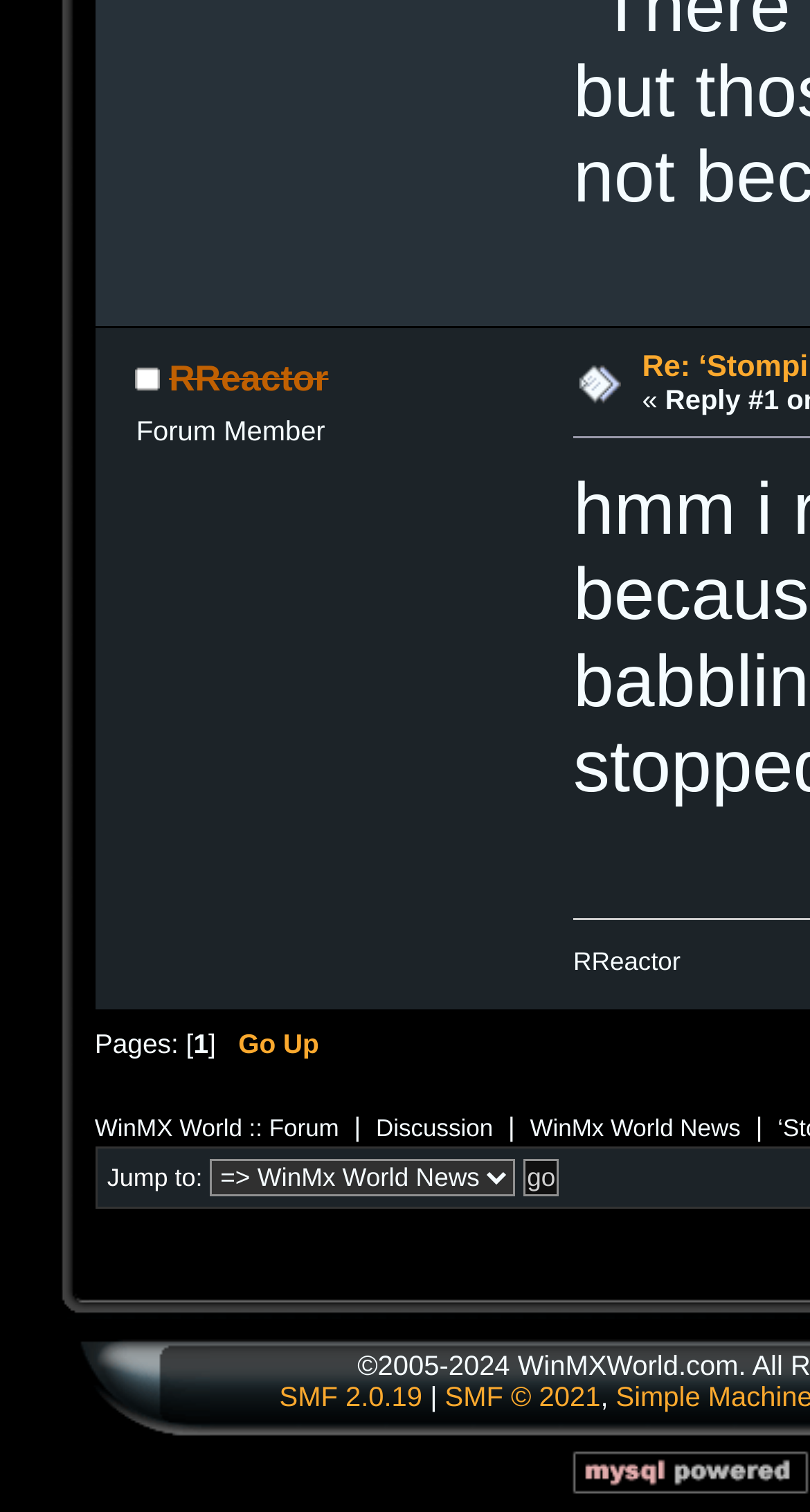Answer the question with a single word or phrase: 
What is the function of the 'go' button?

To submit a page selection